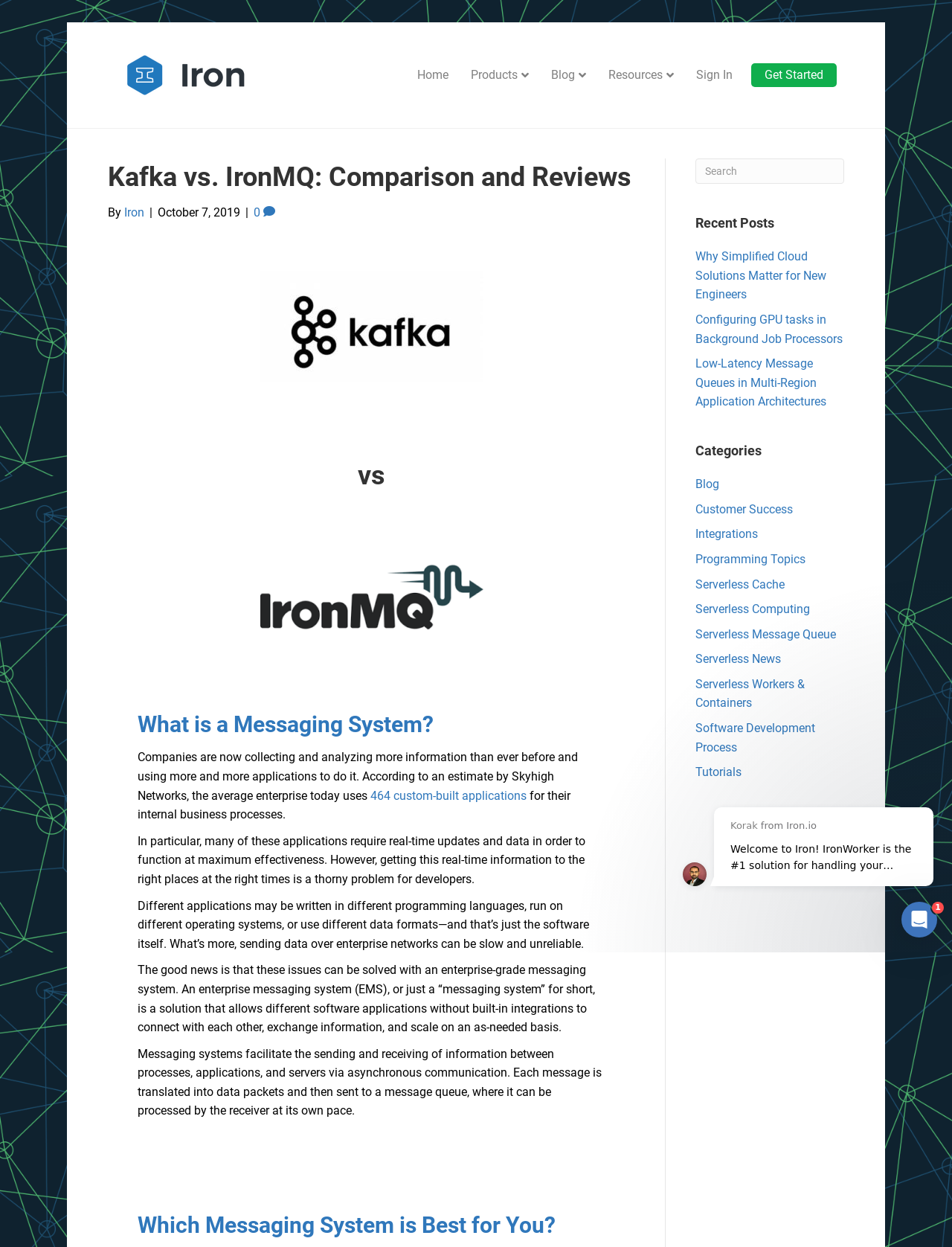Based on the element description: "Blog", identify the bounding box coordinates for this UI element. The coordinates must be four float numbers between 0 and 1, listed as [left, top, right, bottom].

[0.73, 0.383, 0.755, 0.394]